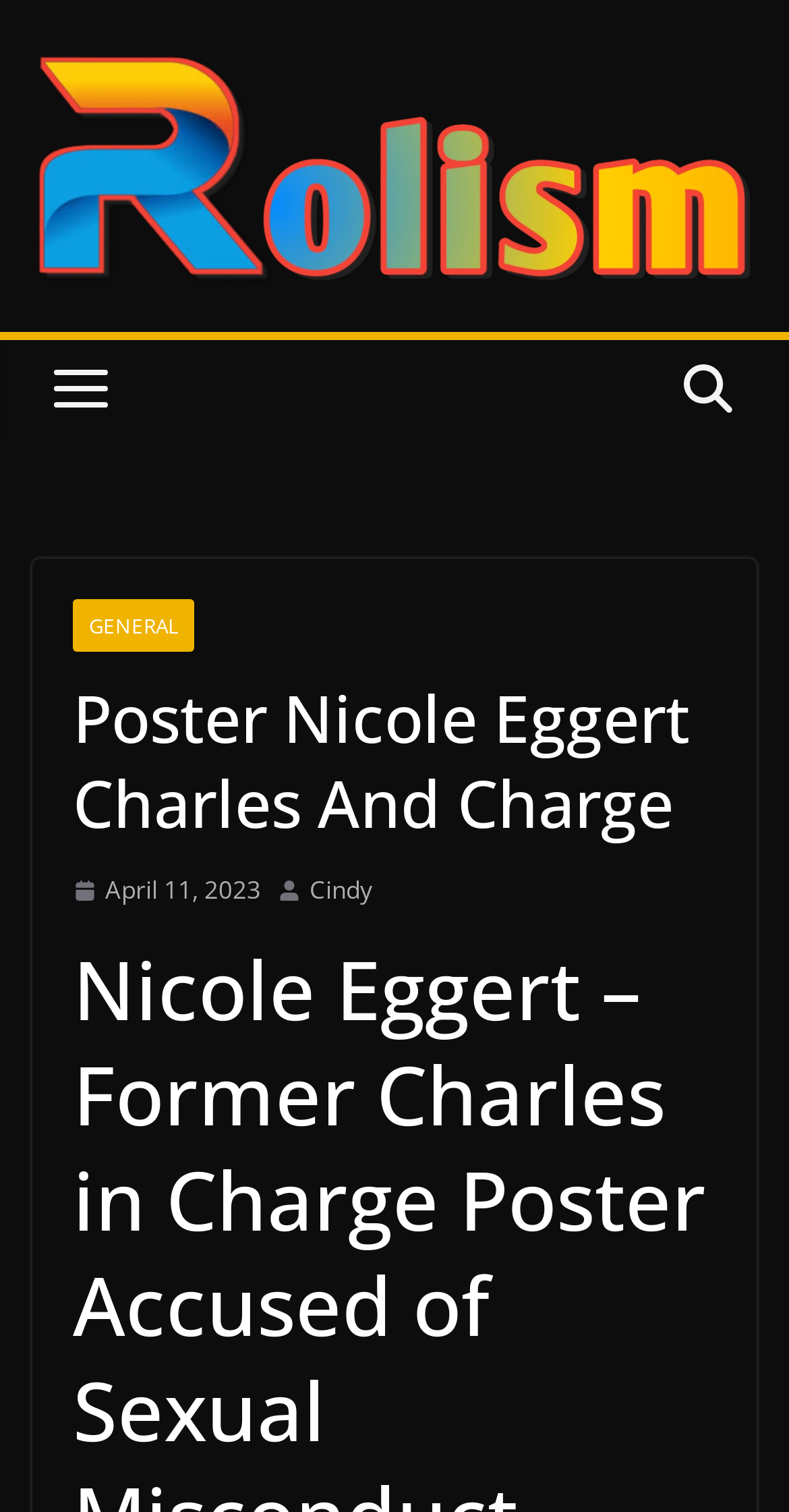Please provide a comprehensive response to the question below by analyzing the image: 
What is the name of the actress on the poster?

Based on the image on the webpage, it appears to be a poster of an actress, and the heading above it reads 'Poster Nicole Eggert Charles And Charge', so the name of the actress on the poster is Nicole Eggert.